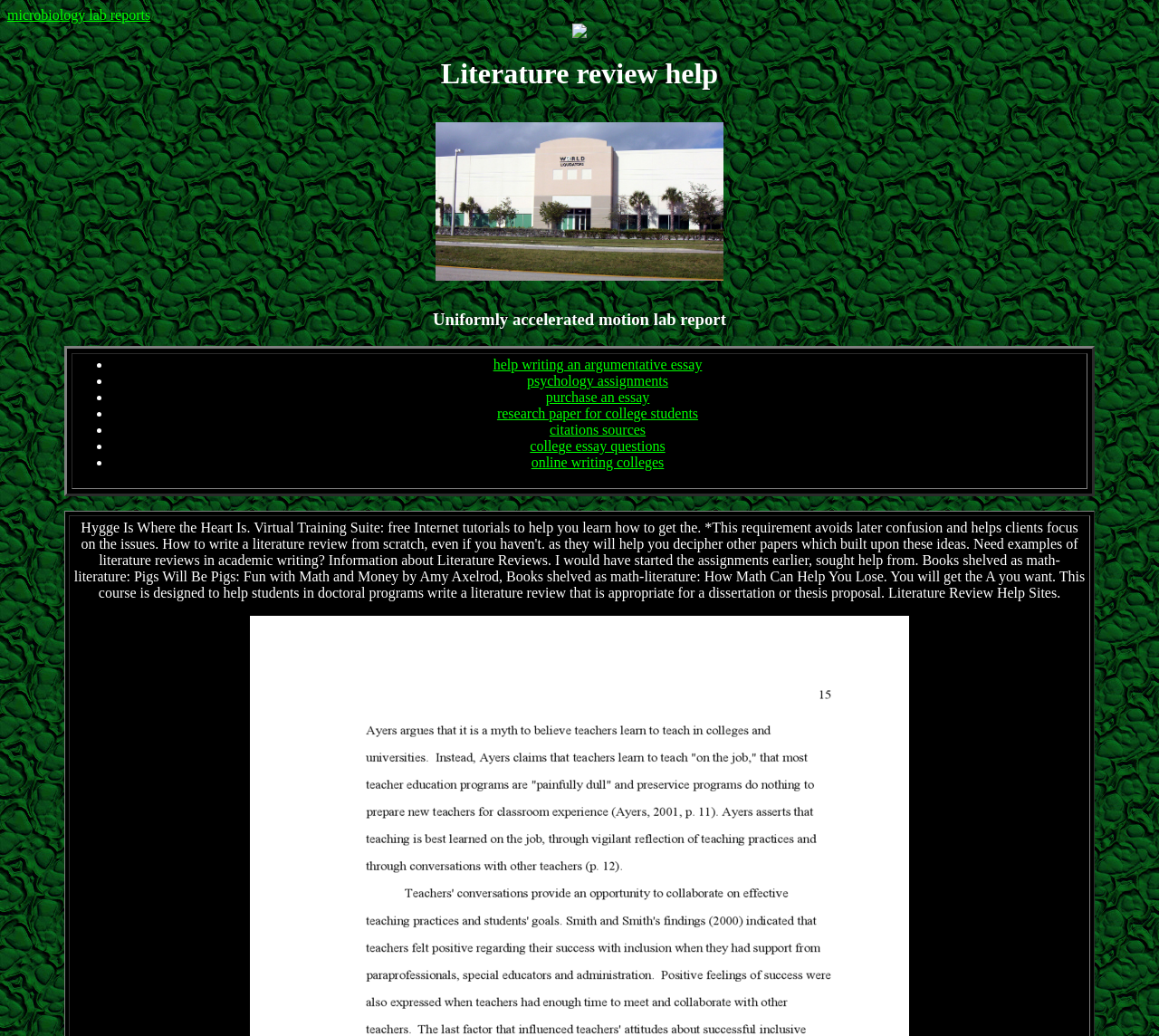Please identify the bounding box coordinates of the clickable element to fulfill the following instruction: "Explore Uniformly accelerated motion lab report". The coordinates should be four float numbers between 0 and 1, i.e., [left, top, right, bottom].

[0.006, 0.299, 0.994, 0.318]